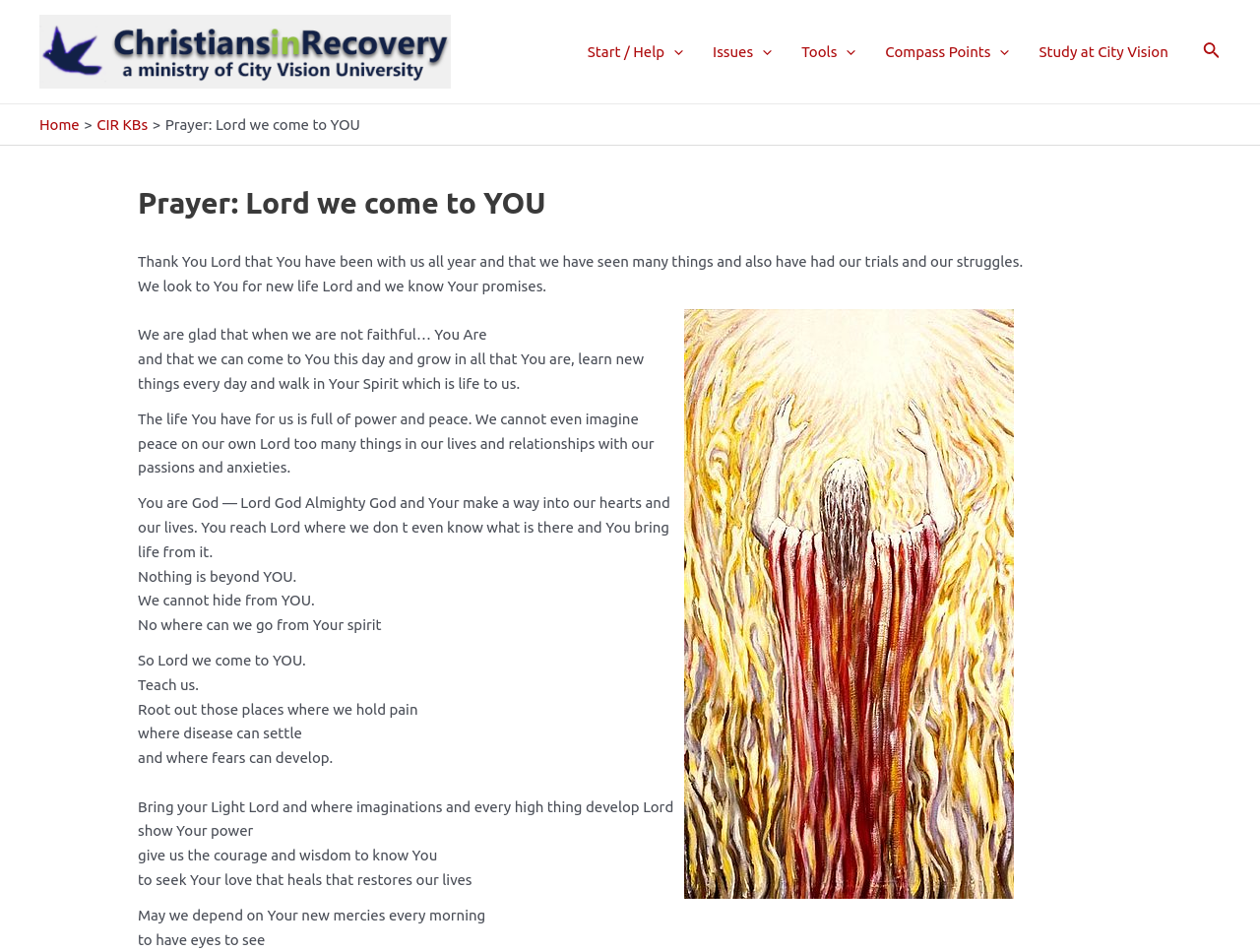Determine the bounding box coordinates of the clickable region to follow the instruction: "Go to the Home page".

[0.031, 0.122, 0.063, 0.14]